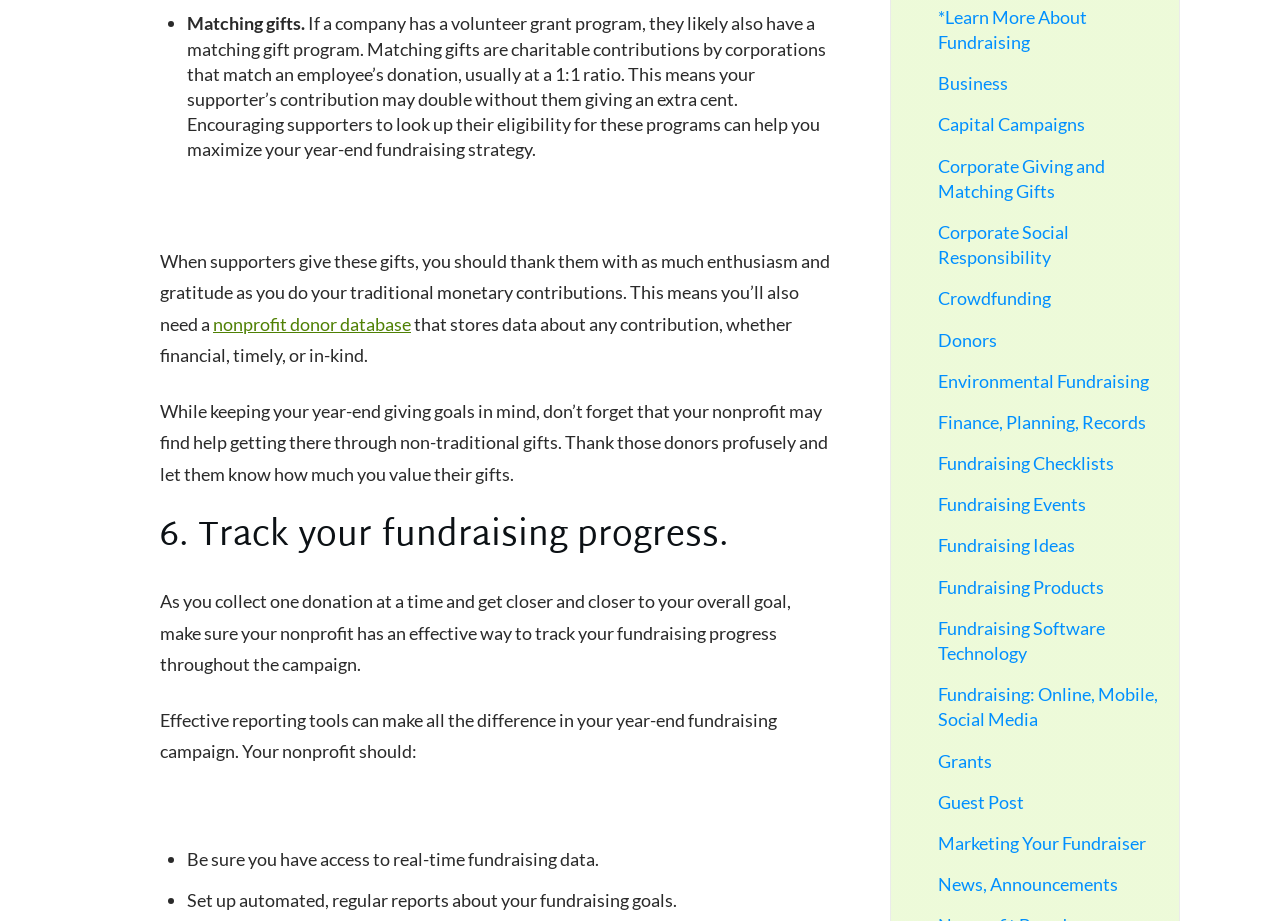Why should supporters be thanked for non-traditional gifts?
Give a single word or phrase answer based on the content of the image.

Because they value their gifts